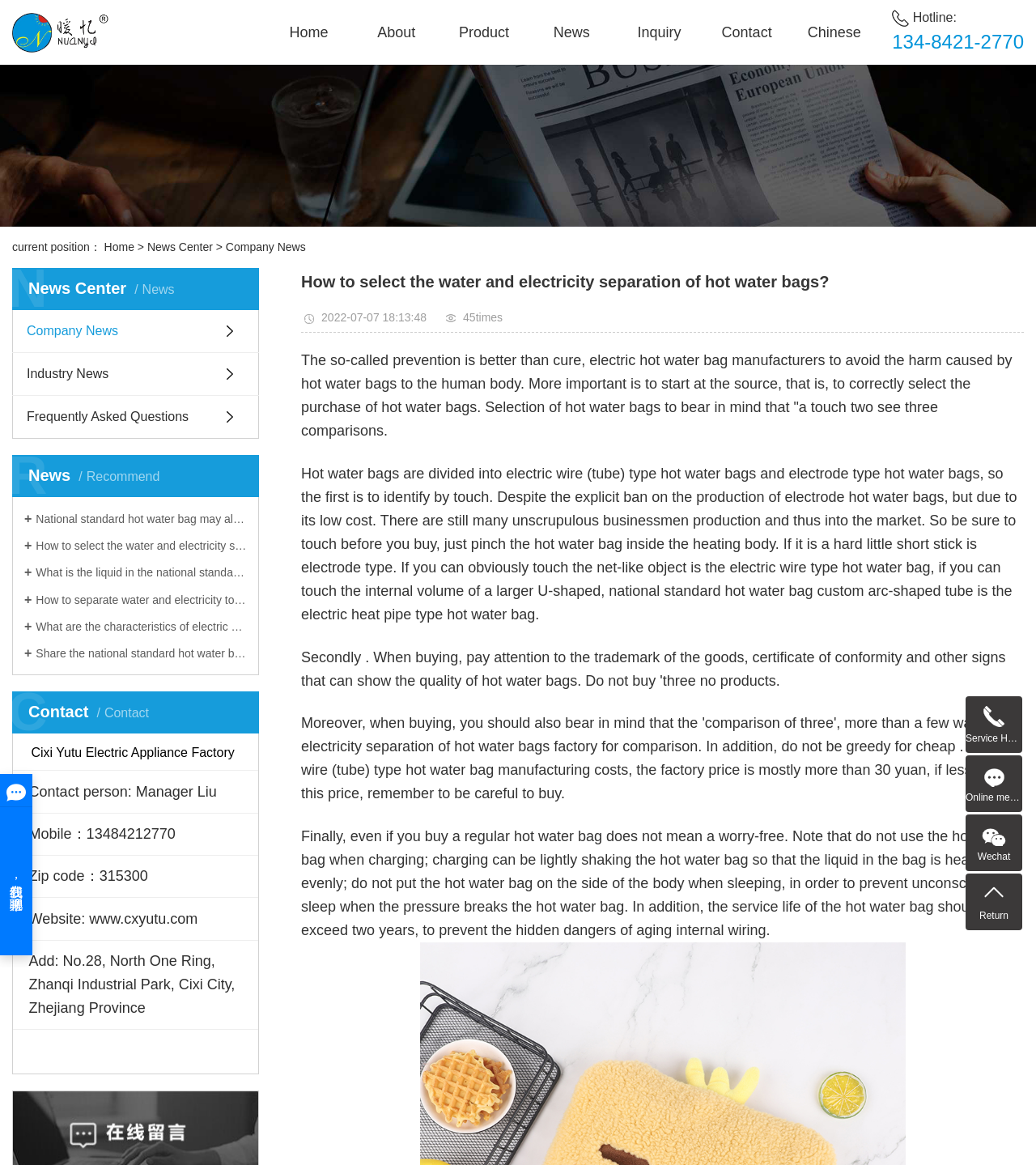Please look at the image and answer the question with a detailed explanation: What is the purpose of selecting the water and electricity separation of hot water bags?

I found the purpose by reading the static text element with the text 'The so-called prevention is better than cure, electric hot water bag manufacturers to avoid the harm caused by hot water bags to the human body.' which is located at the top of the webpage.